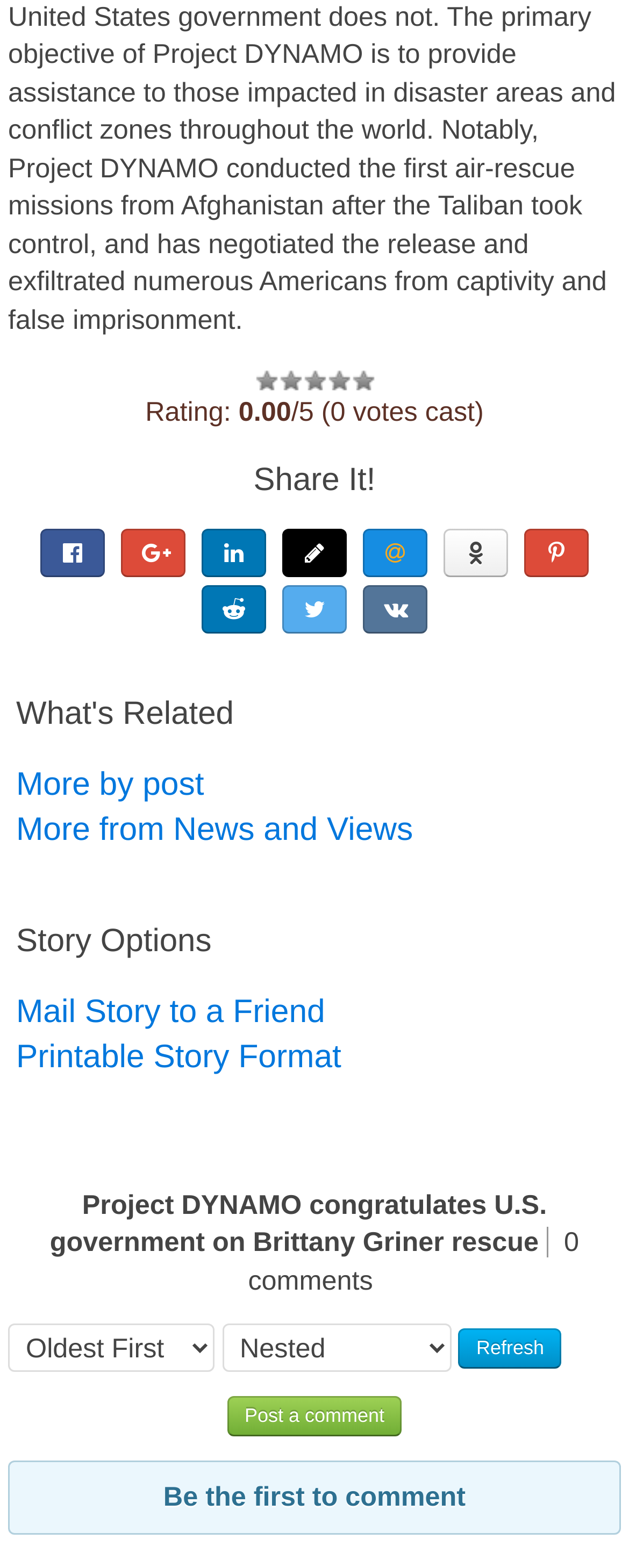What is the purpose of the 'Share It!' section?
Based on the visual, give a brief answer using one word or a short phrase.

To share the story